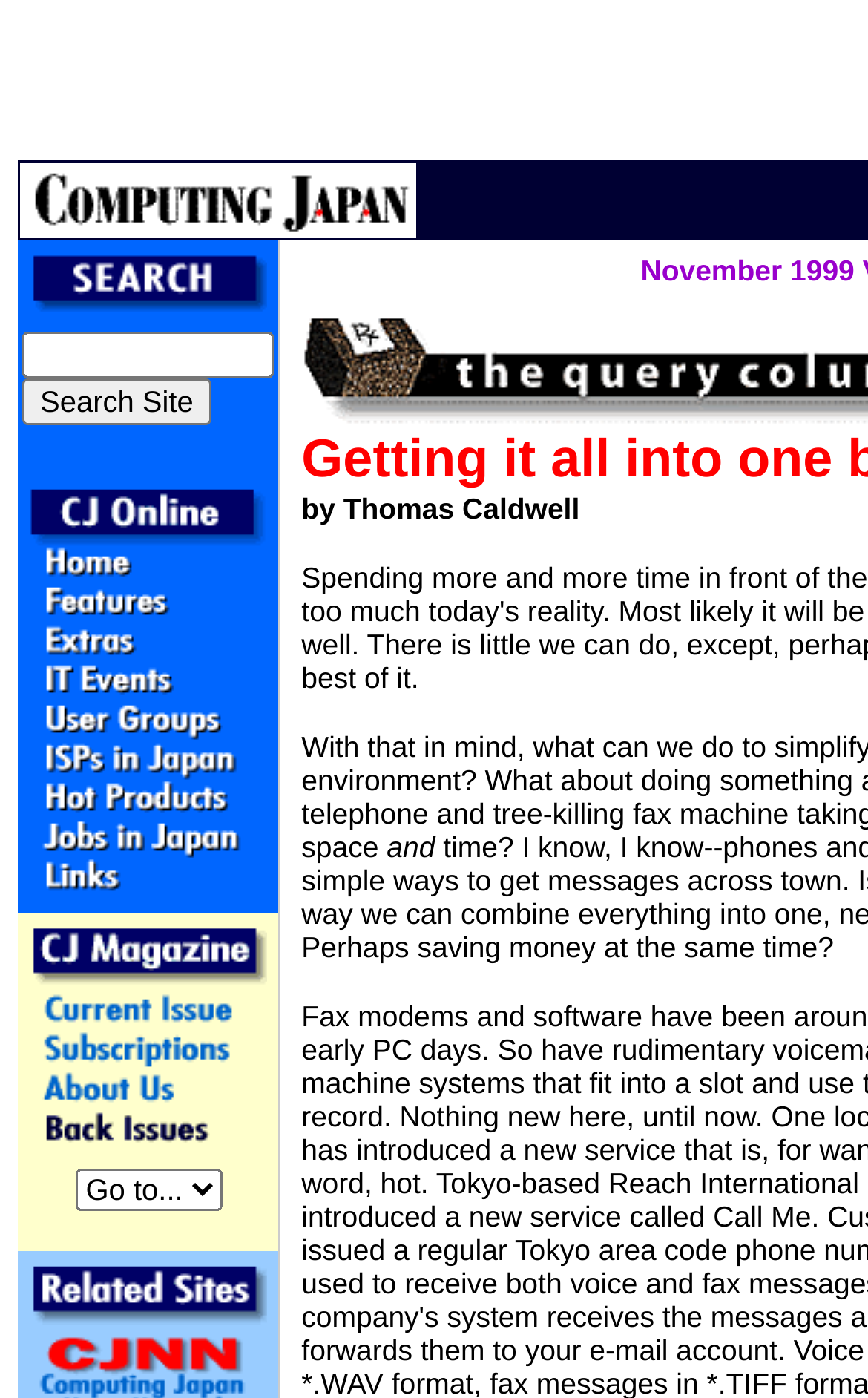What is the type of the element at the bottom of the page?
Look at the image and answer the question with a single word or phrase.

ComboBox